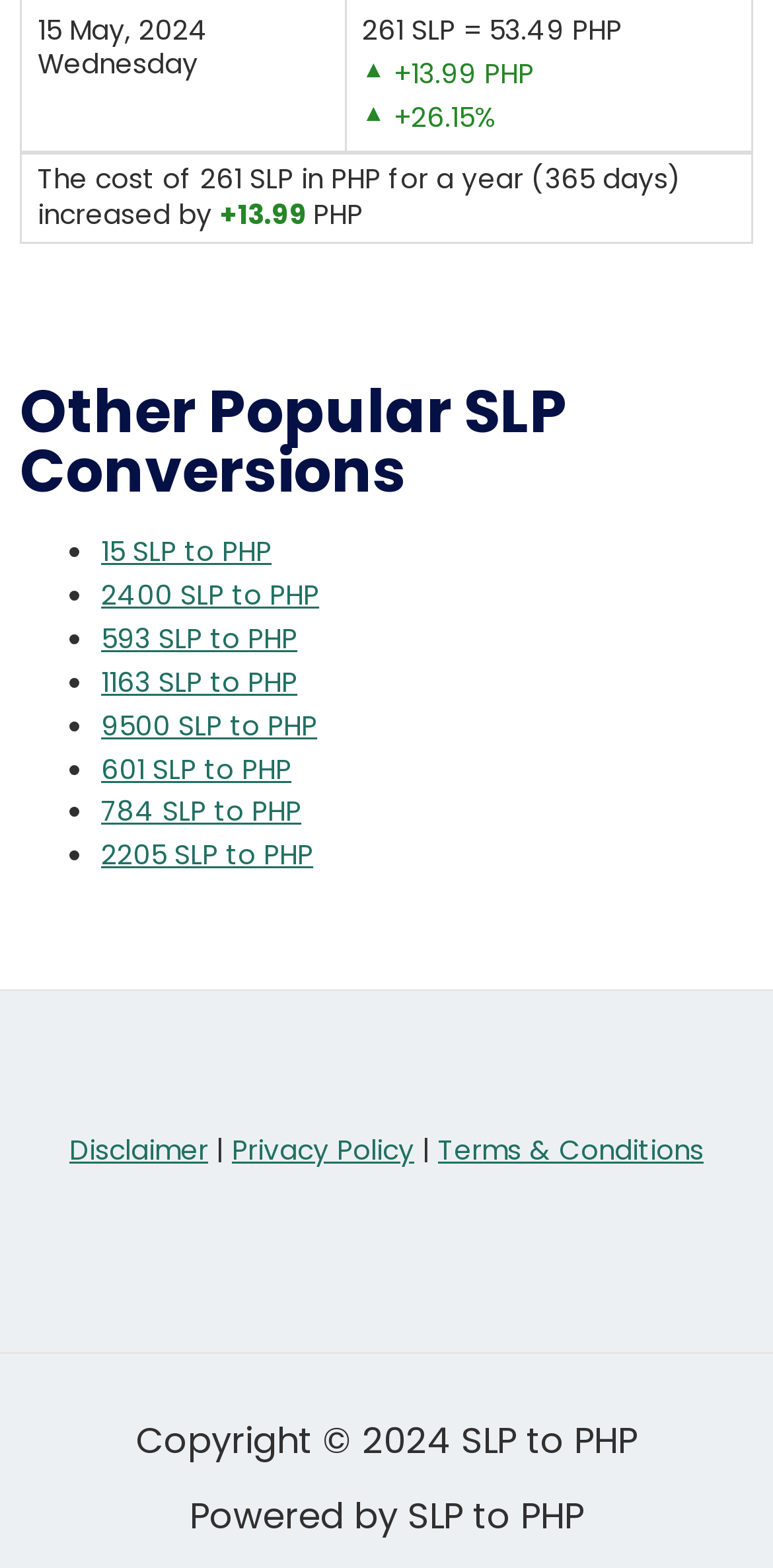Please give a concise answer to this question using a single word or phrase: 
What is the name of the website that powers this webpage?

SLP to PHP